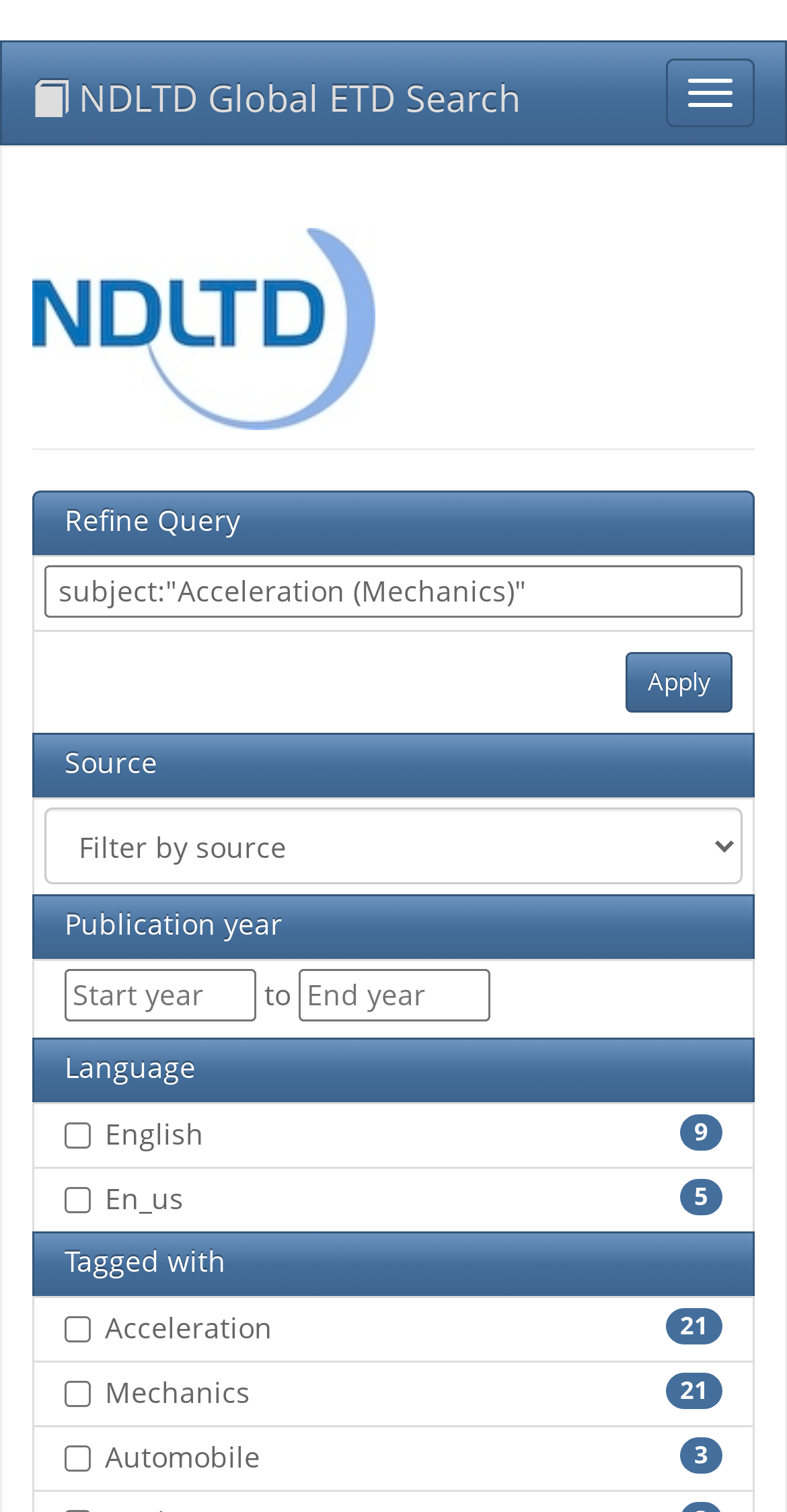How many checkboxes are there under 'Language'?
Please provide a single word or phrase as the answer based on the screenshot.

2